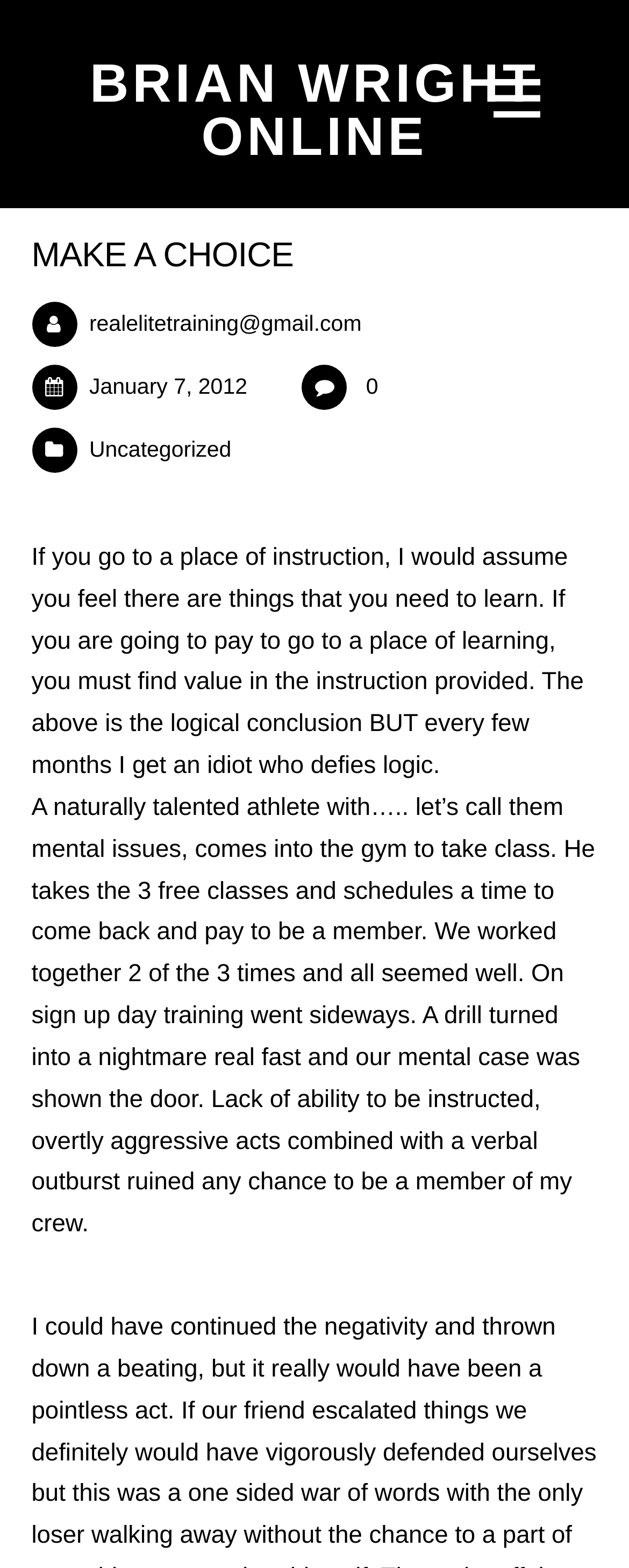Describe all the key features of the webpage in detail.

The webpage appears to be a blog post or article titled "Make a Choice" by Brian Wright Online. At the top left of the page, there is a link to "BRIAN WRIGHT ONLINE" and a smaller link to the right of it. Below these links, there is a heading "MAKE A CHOICE" with a link to the same title below it. 

To the right of the heading, there is a link to an email address "realelitetraining@gmail.com" and a timestamp "January 7, 2012". Next to the timestamp, there is a link to "0" and another link to "Uncategorized". 

The main content of the page consists of two paragraphs of text. The first paragraph discusses the importance of finding value in instruction provided at a place of learning. The second paragraph tells a story about a talented athlete with mental issues who was unable to be instructed and was eventually asked to leave the gym due to aggressive behavior.